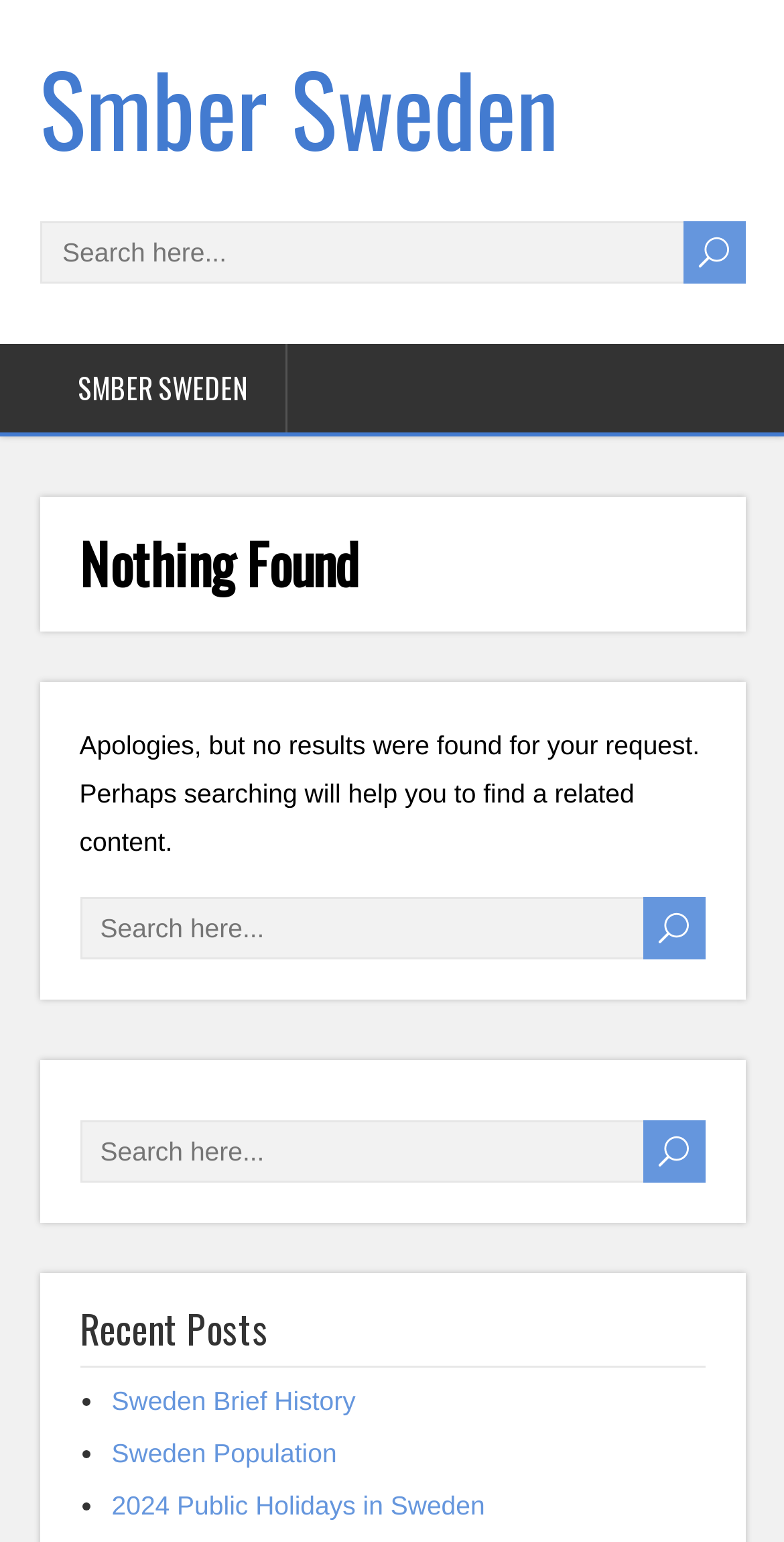Please identify the bounding box coordinates of the clickable region that I should interact with to perform the following instruction: "Search again". The coordinates should be expressed as four float numbers between 0 and 1, i.e., [left, top, right, bottom].

[0.101, 0.582, 0.896, 0.622]